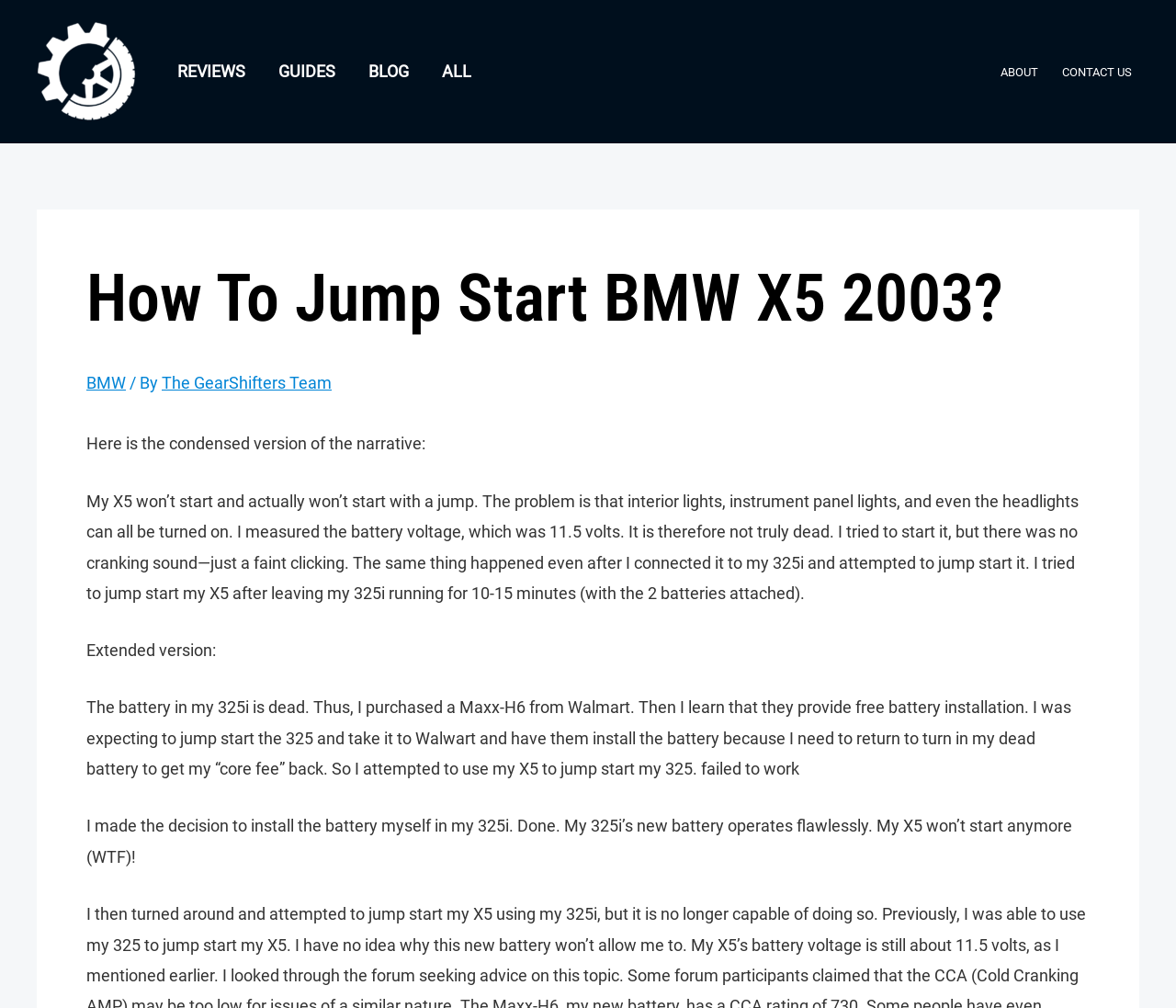Please identify the bounding box coordinates of the area that needs to be clicked to fulfill the following instruction: "Click on the 'CONTACT US' link."

[0.893, 0.04, 0.973, 0.104]